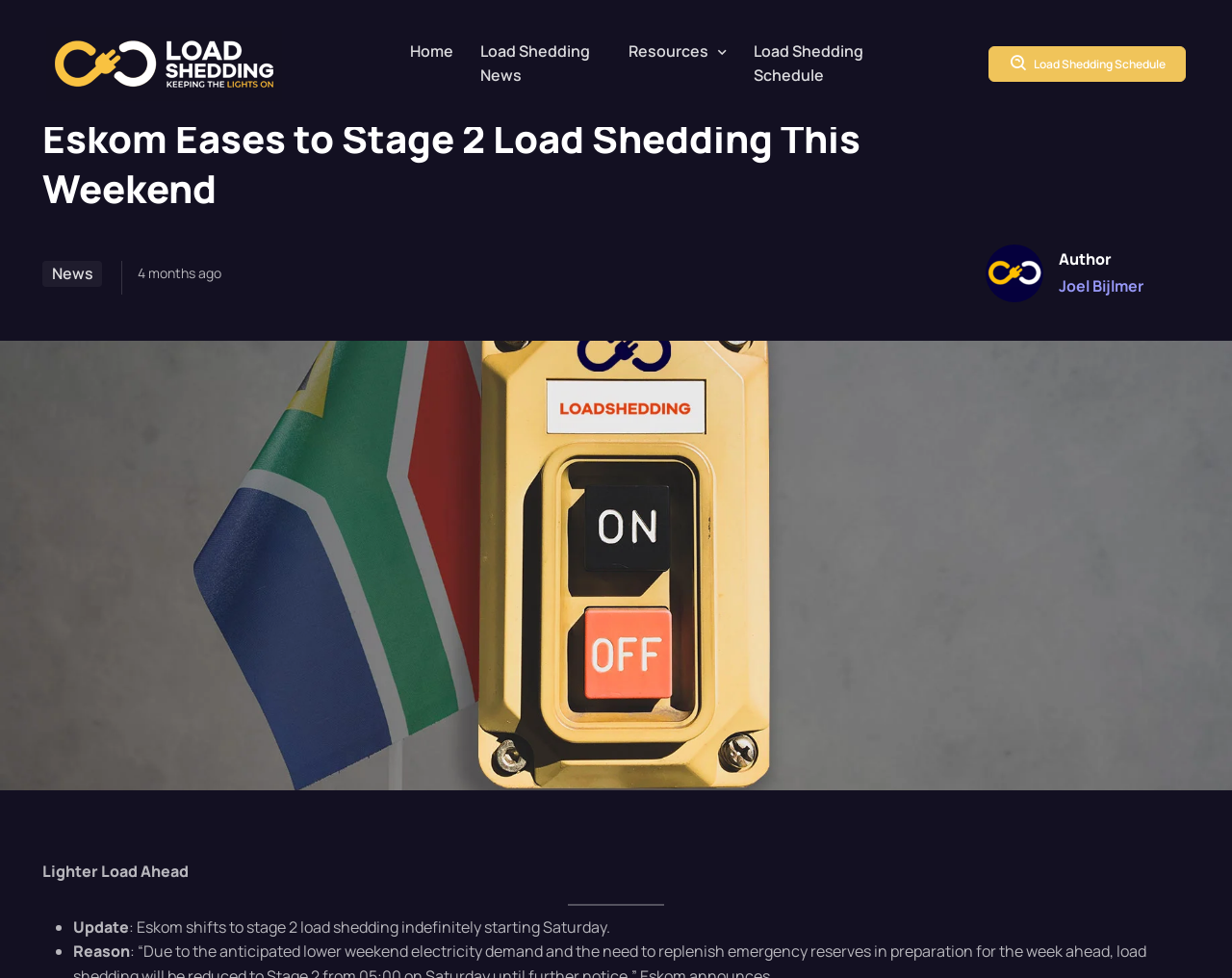Who wrote the article?
Please answer the question with a detailed and comprehensive explanation.

The answer can be found in the author section of the webpage, where the author's name 'Joel Bijlmer' is mentioned.